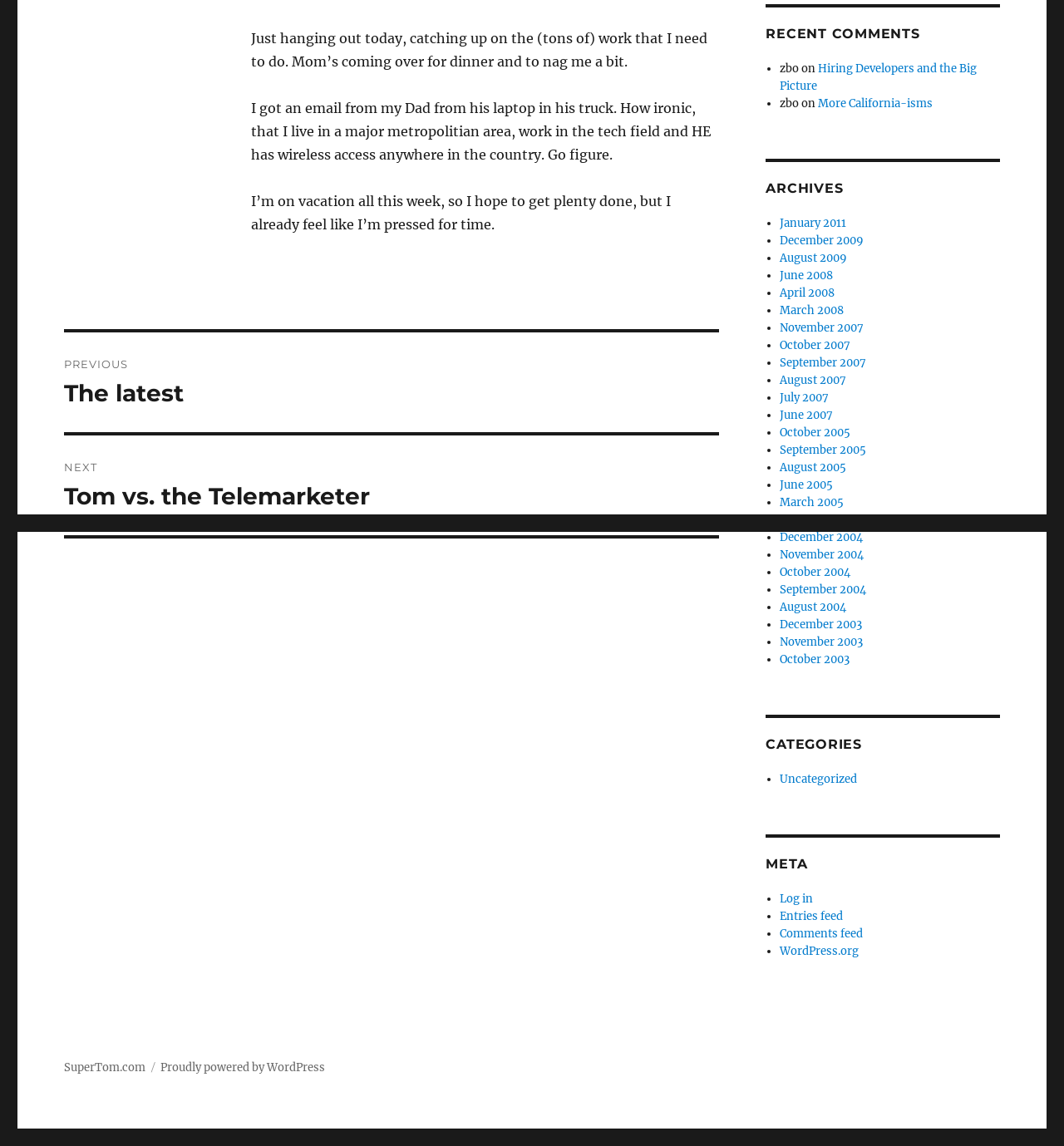Locate the bounding box of the UI element described in the following text: "Financial Market Turmoil".

None